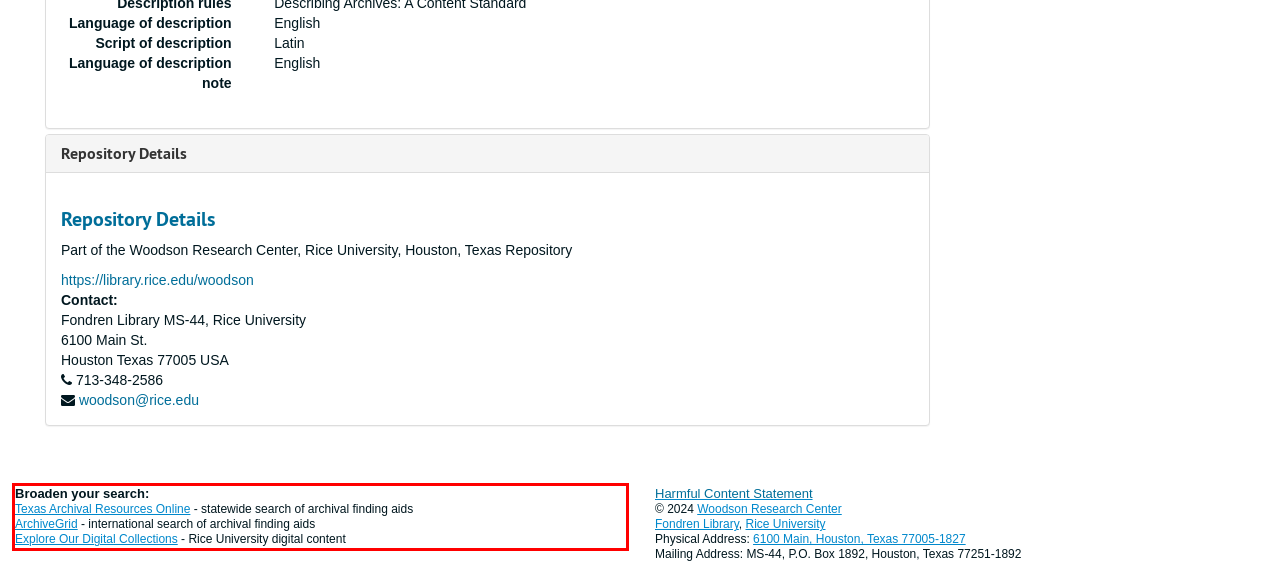You are presented with a webpage screenshot featuring a red bounding box. Perform OCR on the text inside the red bounding box and extract the content.

Broaden your search: Texas Archival Resources Online - statewide search of archival finding aids ArchiveGrid - international search of archival finding aids Explore Our Digital Collections - Rice University digital content